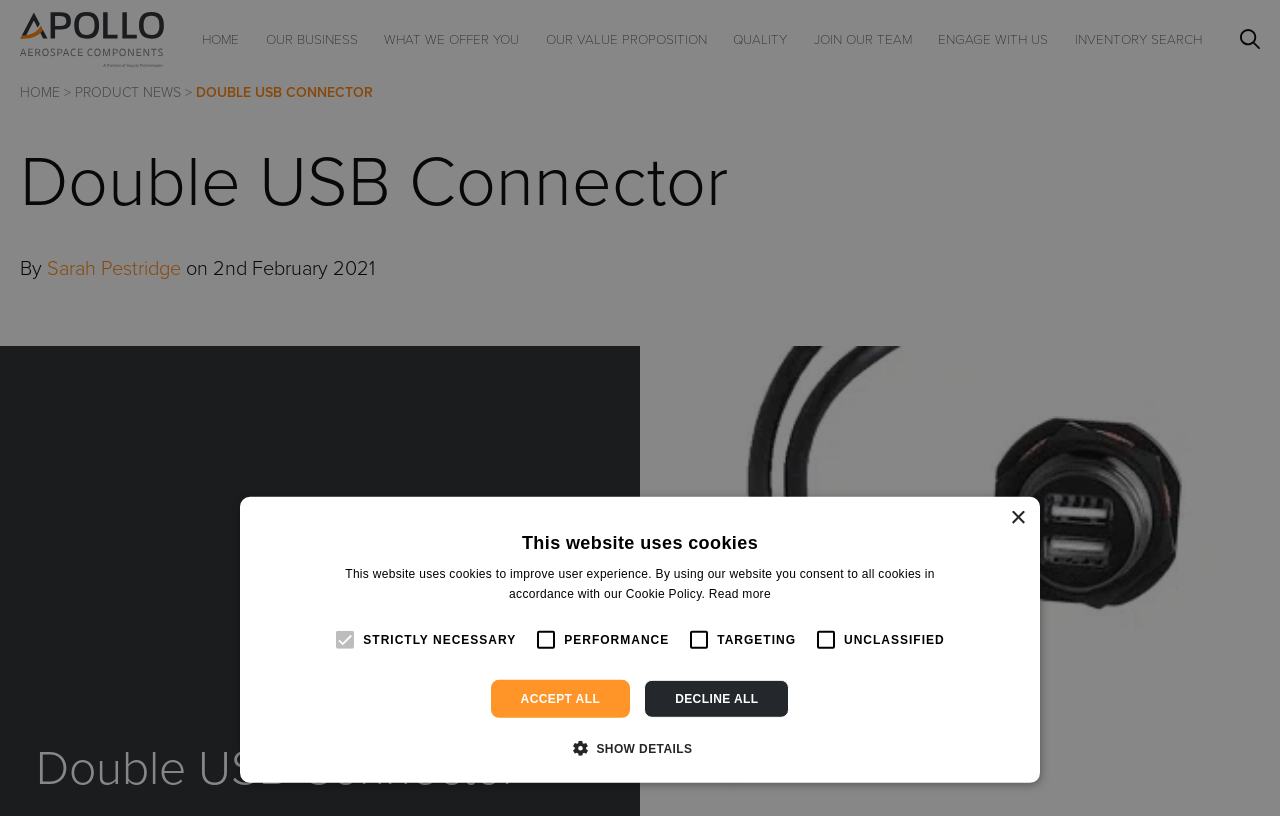Determine the bounding box coordinates of the element's region needed to click to follow the instruction: "Click the PRODUCT NEWS link". Provide these coordinates as four float numbers between 0 and 1, formatted as [left, top, right, bottom].

[0.059, 0.103, 0.141, 0.124]